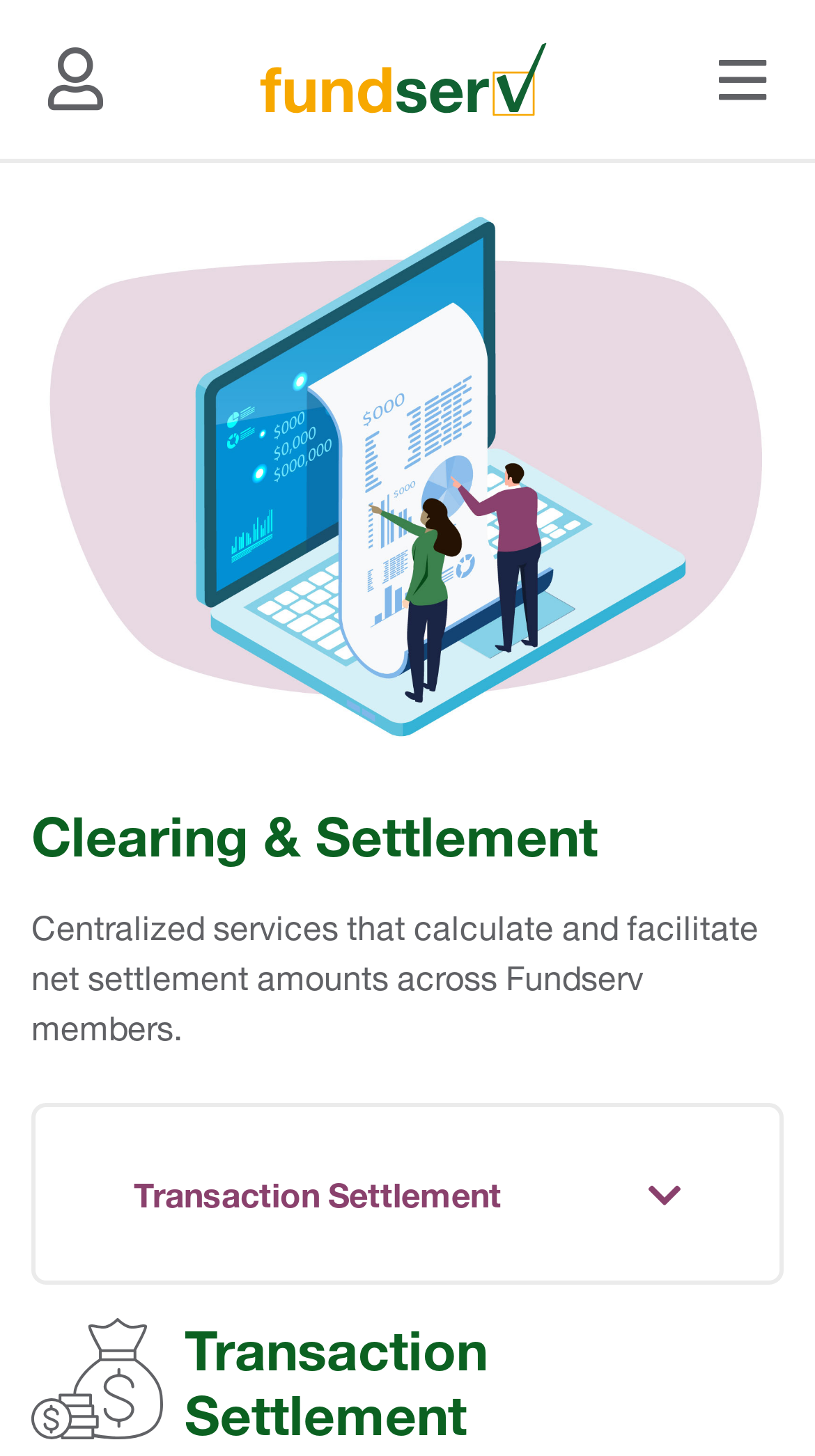Using the provided element description: "close menu", identify the bounding box coordinates. The coordinates should be four floats between 0 and 1 in the order [left, top, right, bottom].

[0.877, 0.014, 0.959, 0.057]